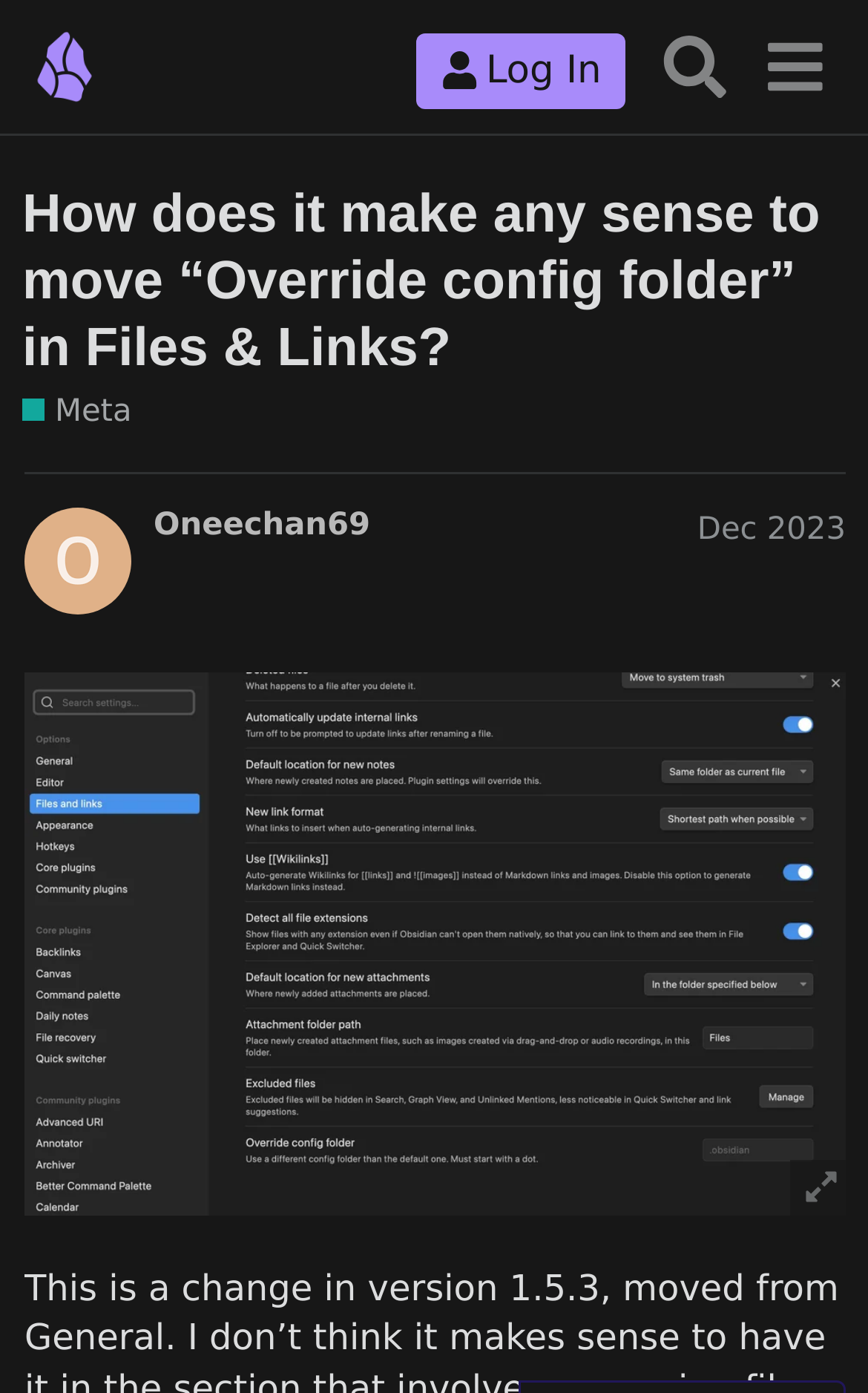What is the purpose of the 'Log In' button?
Please provide a detailed answer to the question.

I inferred the purpose of the button by its text and its location at the top-right corner of the webpage, which is a common location for login buttons.